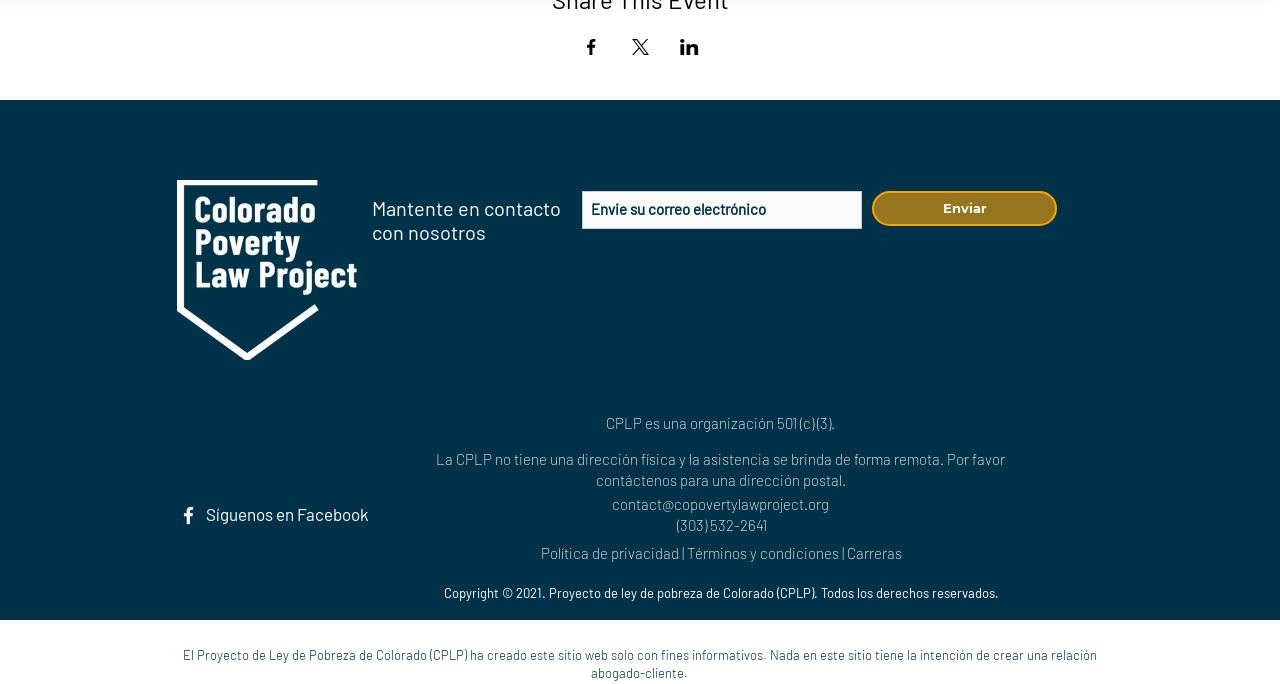How can I contact CPLP?
Analyze the screenshot and provide a detailed answer to the question.

The contact information can be found at the bottom of the page, which includes an email address 'contact@copovertylawproject.org' and a phone number '(303) 532-2641'. This indicates that CPLP can be contacted through email or phone.